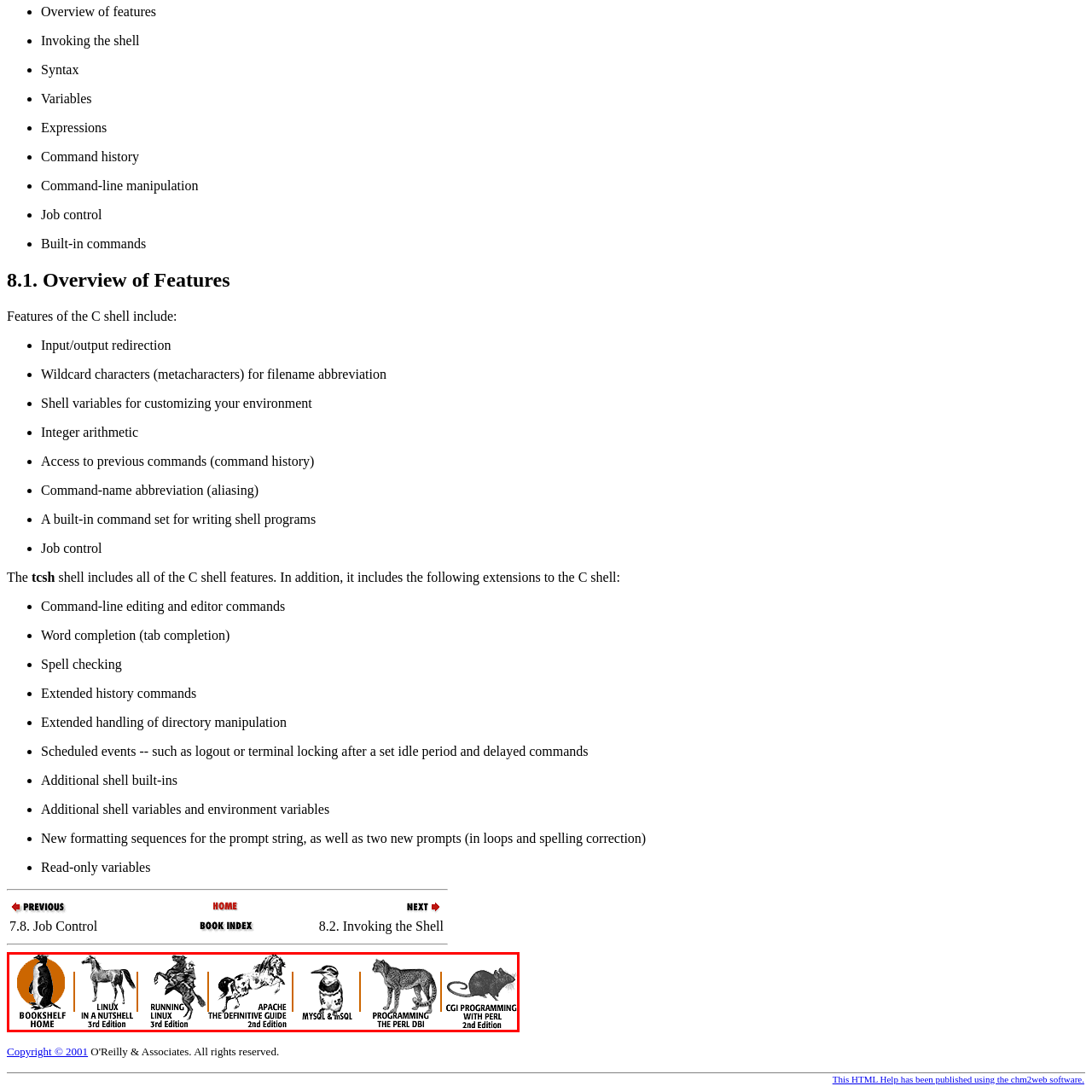What is the purpose of the 'Bookshelf Home' link?
Inspect the image area bounded by the red box and answer the question with a single word or a short phrase.

To explore the collection further